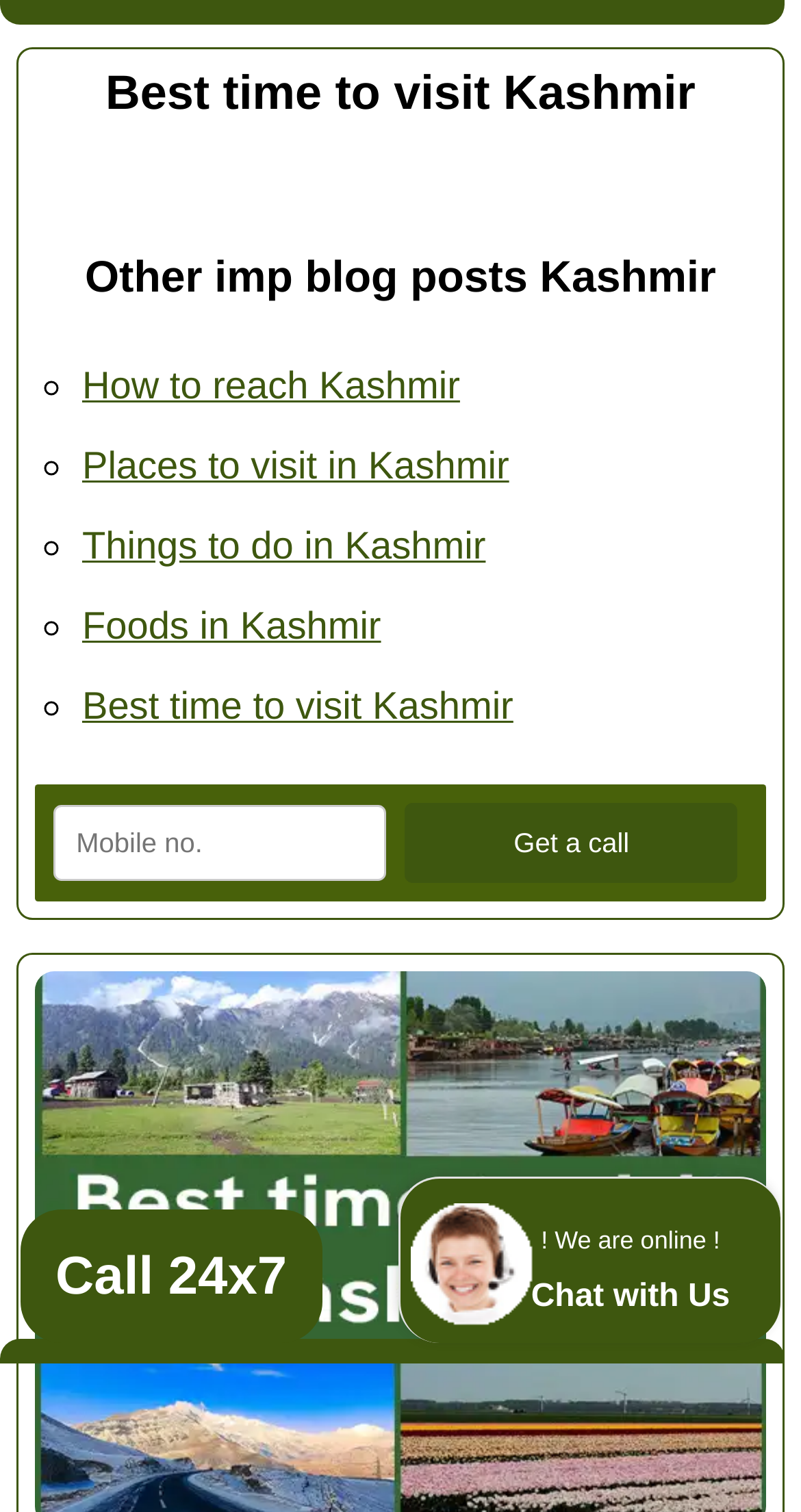What are the topics covered in the blog posts?
Please provide a comprehensive answer based on the information in the image.

The webpage lists several blog posts related to Kashmir, including 'How to reach Kashmir', 'Places to visit in Kashmir', 'Things to do in Kashmir', and 'Foods in Kashmir', indicating that the topics covered are related to travel and tourism in Kashmir.